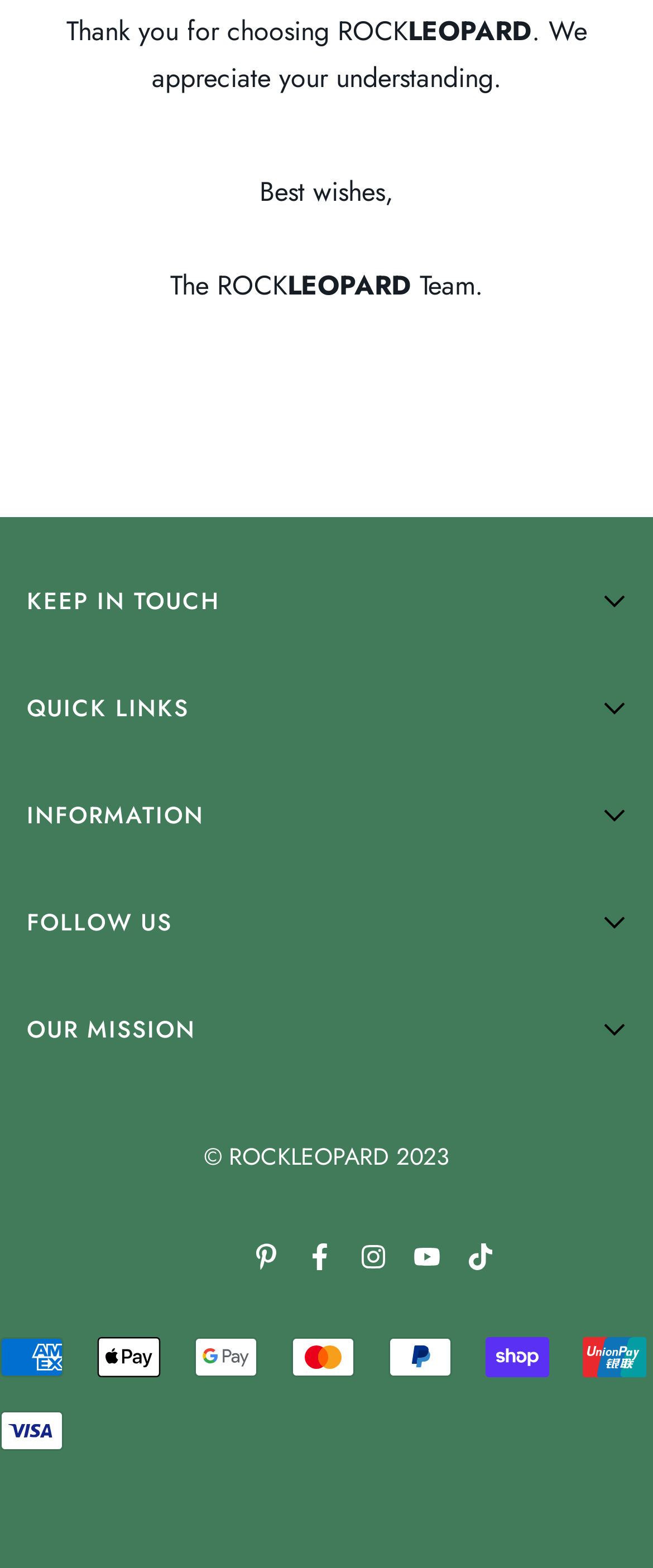For the given element description info@rockleopard.com, determine the bounding box coordinates of the UI element. The coordinates should follow the format (top-left x, top-left y, bottom-right x, bottom-right y) and be within the range of 0 to 1.

[0.041, 0.634, 0.433, 0.659]